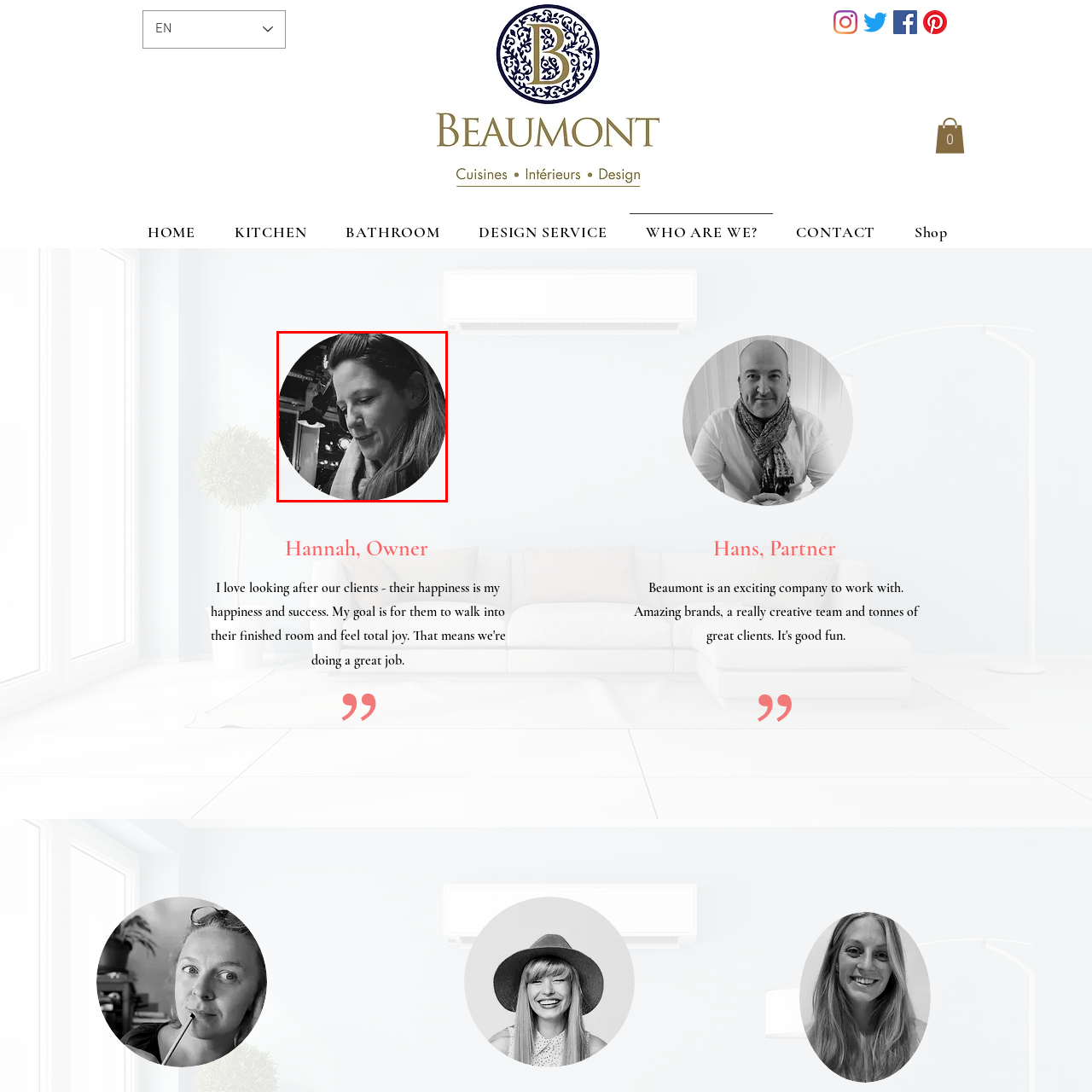Generate a detailed caption for the image within the red outlined area.

This image features a black and white portrait of a woman with long hair, gently running her fingers through it. She appears to be deep in thought, looking downwards, her expression serene and introspective. The round format adds a soft, inviting feel to the portrait, highlighting her features and creating a sense of warmth and approachability. The background hints at a softly lit environment, suggesting a cozy ambiance, possibly a café or a gathering space, which enhances the relaxed mood of the image. This portrayal reflects a moment of quiet contemplation, embodying both simplicity and depth.